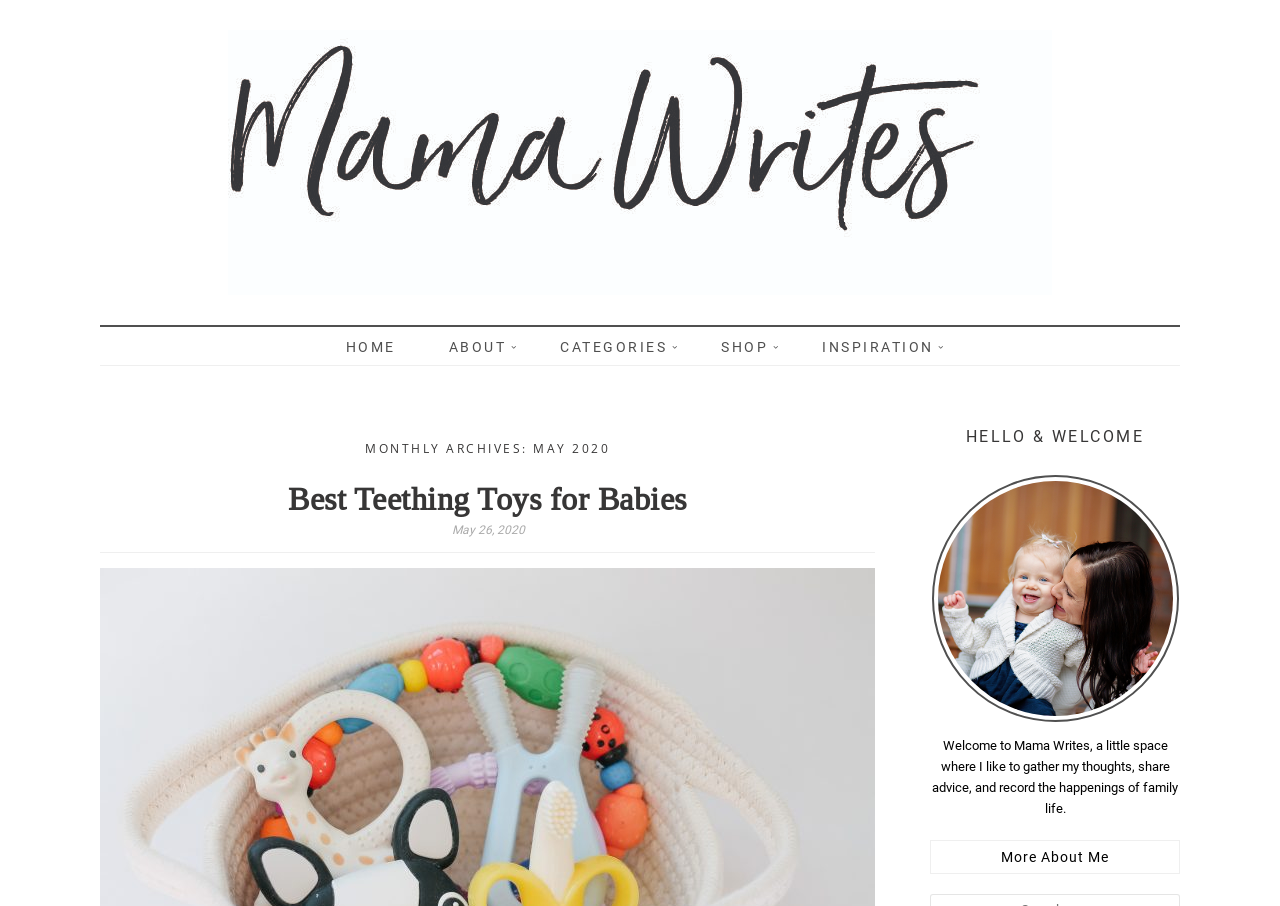Examine the image carefully and respond to the question with a detailed answer: 
What is the purpose of the website?

I read the introductory text on the webpage, which says 'Welcome to Mama Writes, a little space where I like to gather my thoughts, share advice, and record the happenings of family life.' This suggests that the purpose of the website is to share family life and advice.